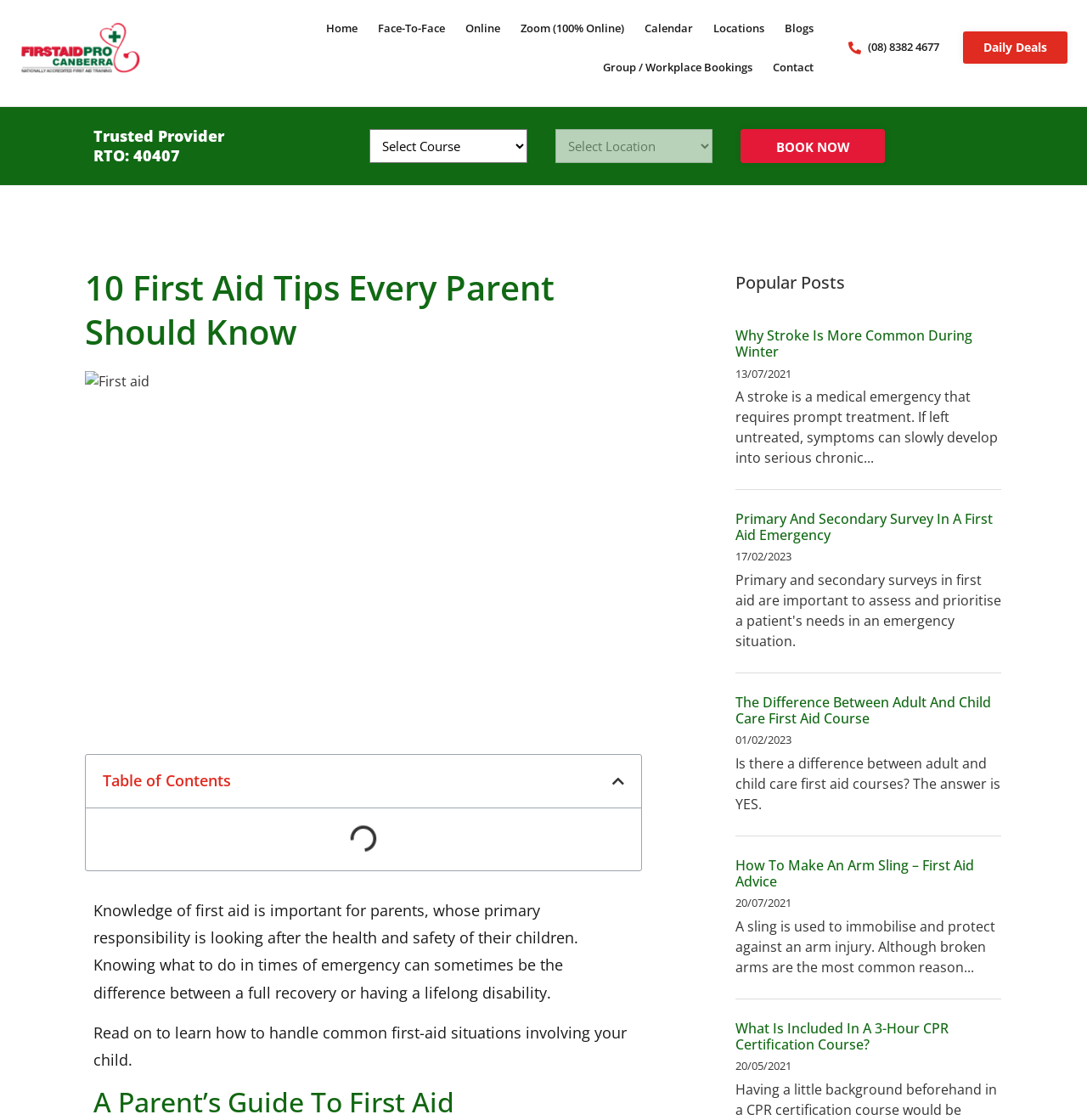Use a single word or phrase to answer the question: 
What is the primary responsibility of parents?

health and safety of their children